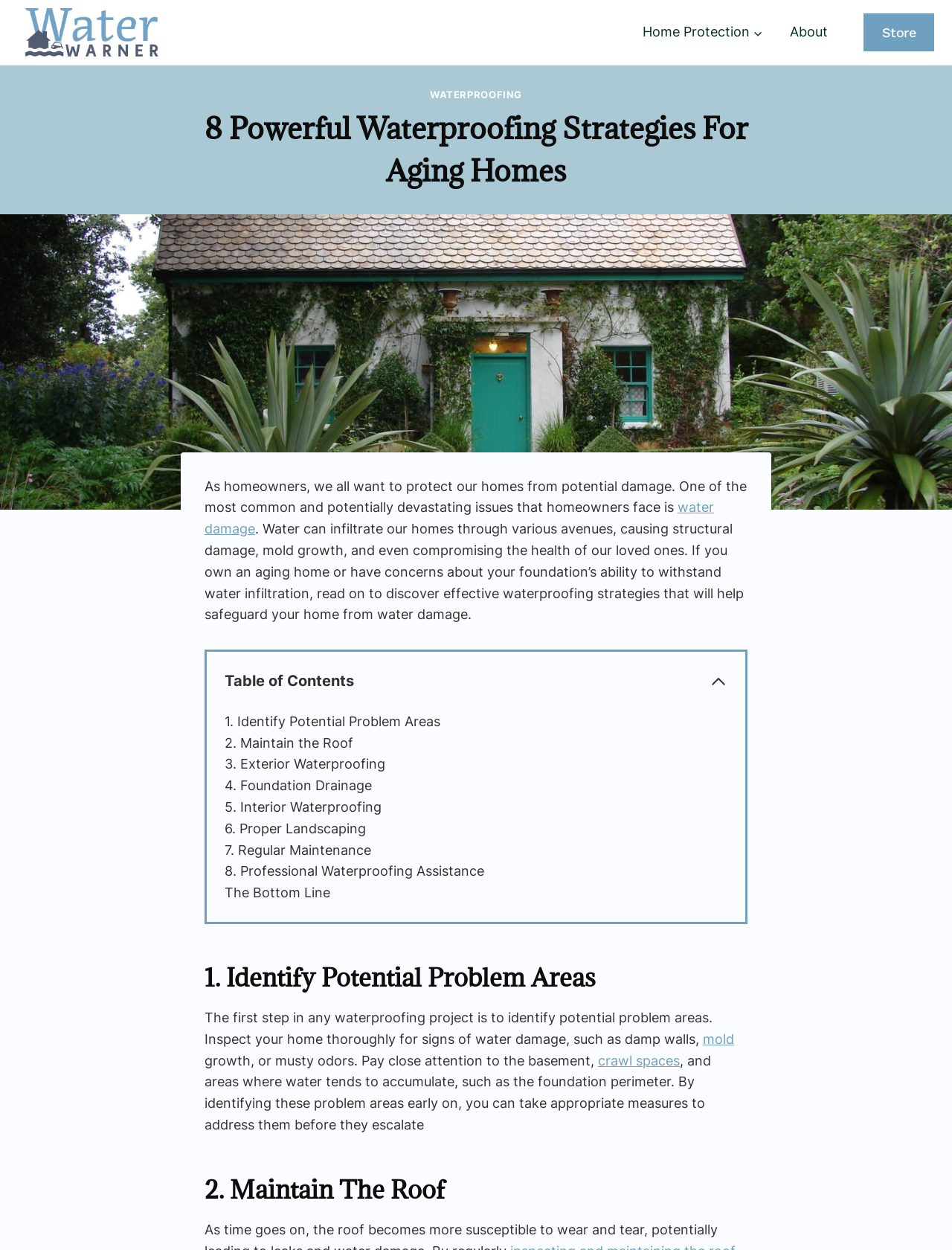Give a one-word or short phrase answer to the question: 
What is the purpose of identifying potential problem areas?

Take appropriate measures